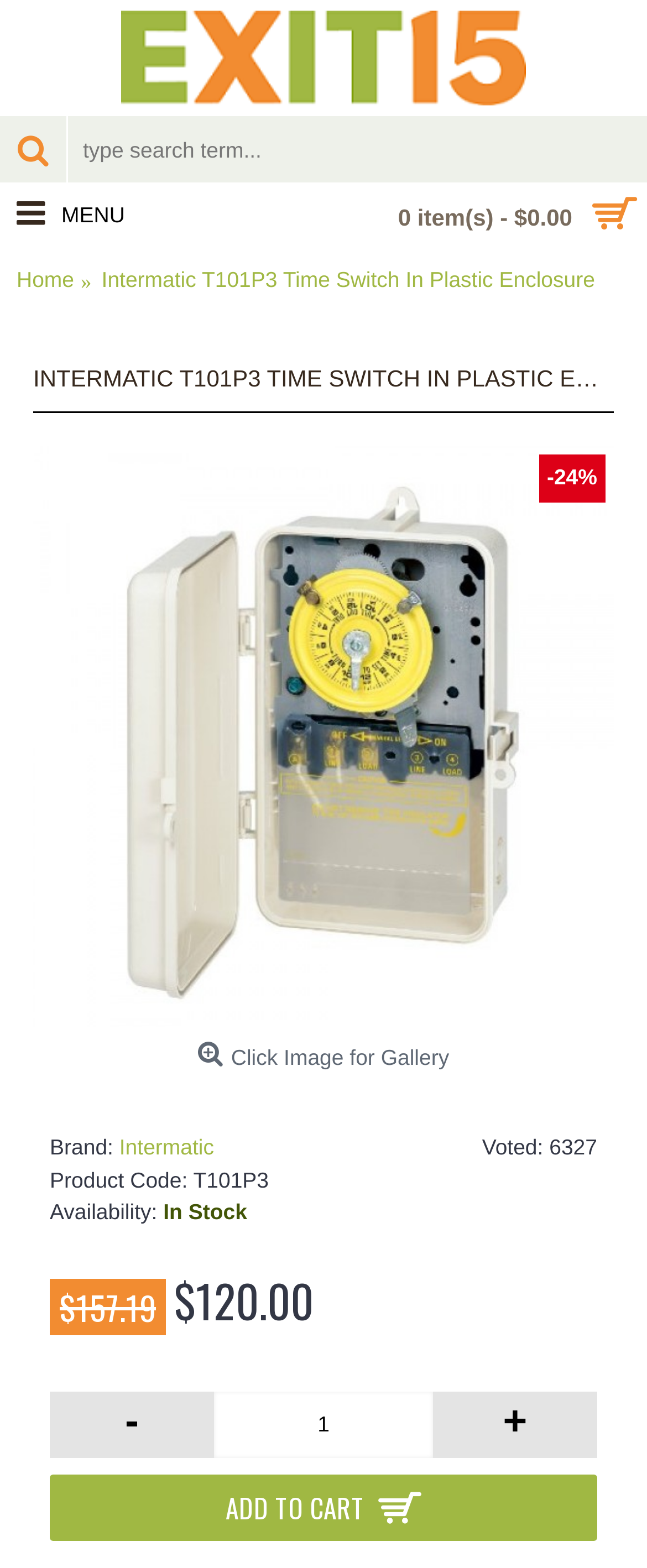What is the current price of the product?
Please give a detailed answer to the question using the information shown in the image.

I found the current price of the product by looking at the static text element with the text '$120.00'.